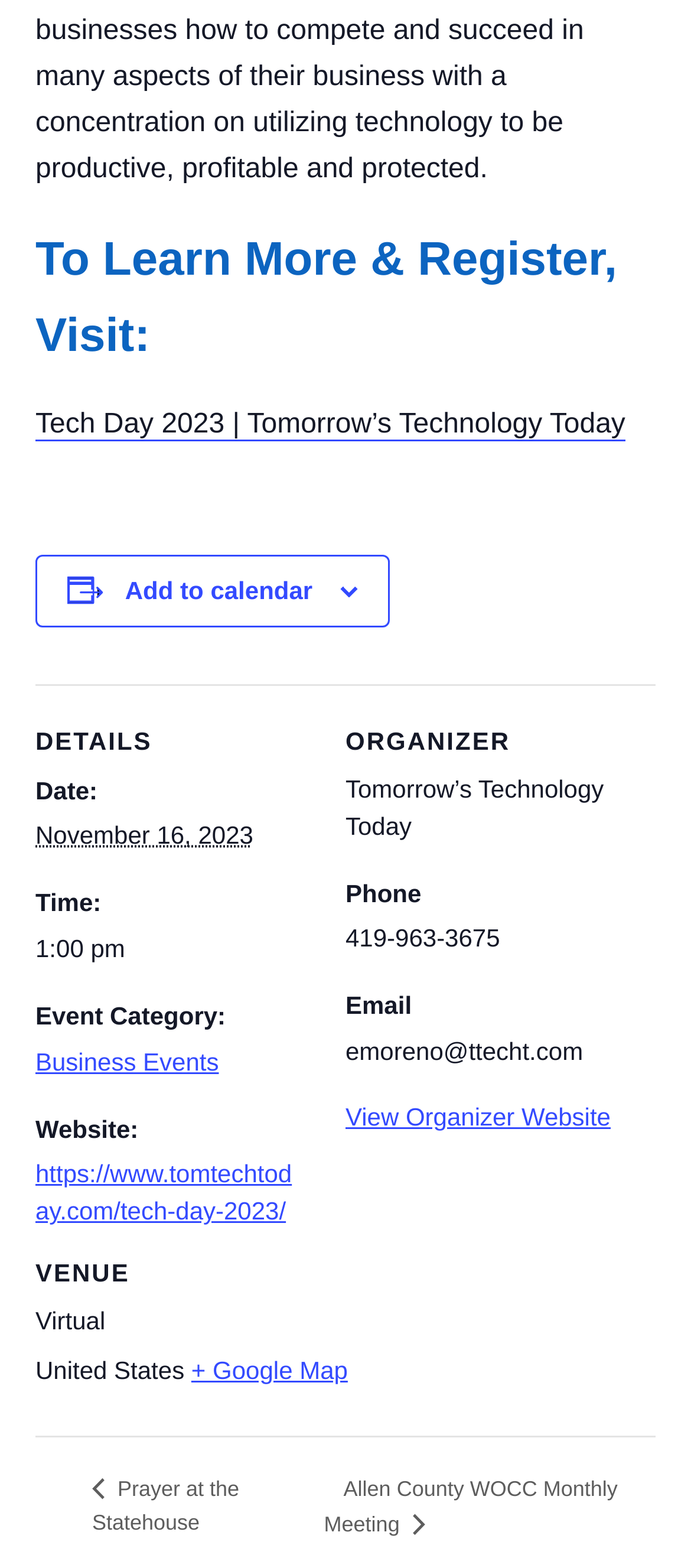Please find the bounding box coordinates of the element that you should click to achieve the following instruction: "Add to calendar". The coordinates should be presented as four float numbers between 0 and 1: [left, top, right, bottom].

[0.181, 0.367, 0.452, 0.386]